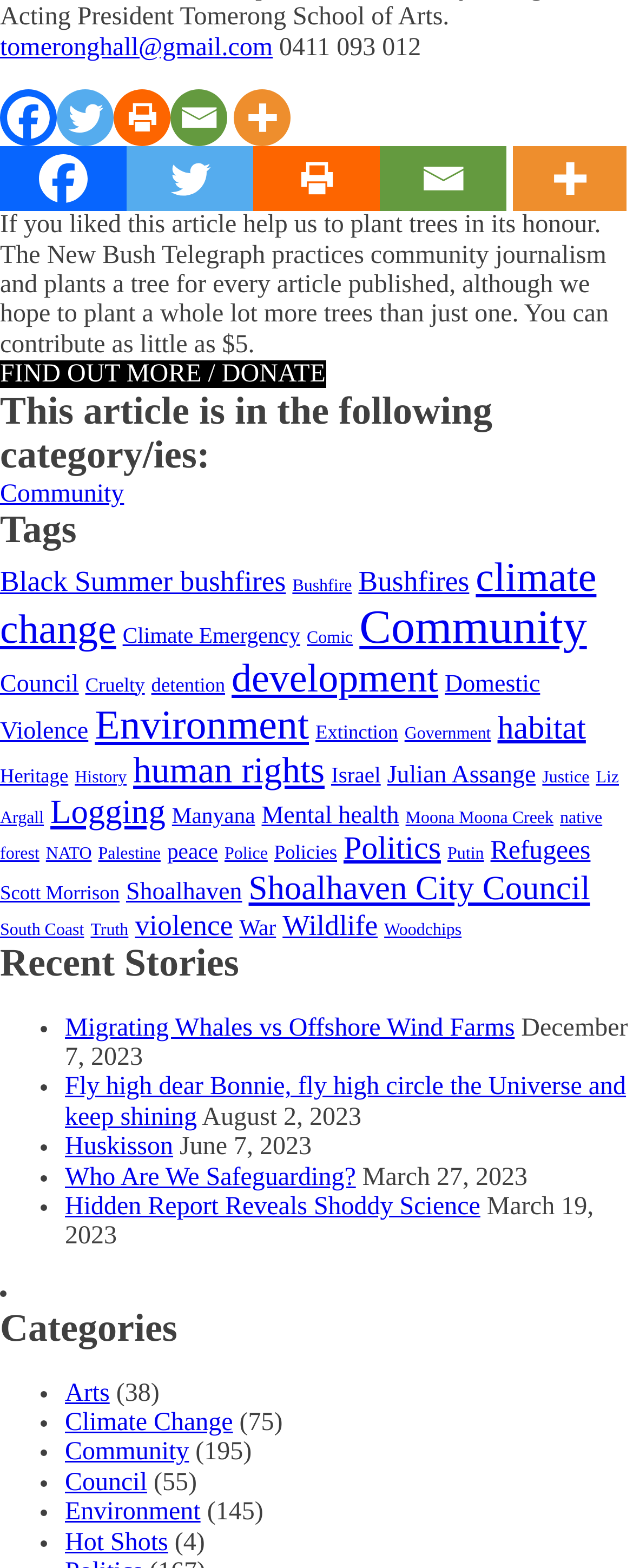Determine the bounding box coordinates of the clickable region to follow the instruction: "Read more about the category Community".

[0.0, 0.306, 0.196, 0.324]